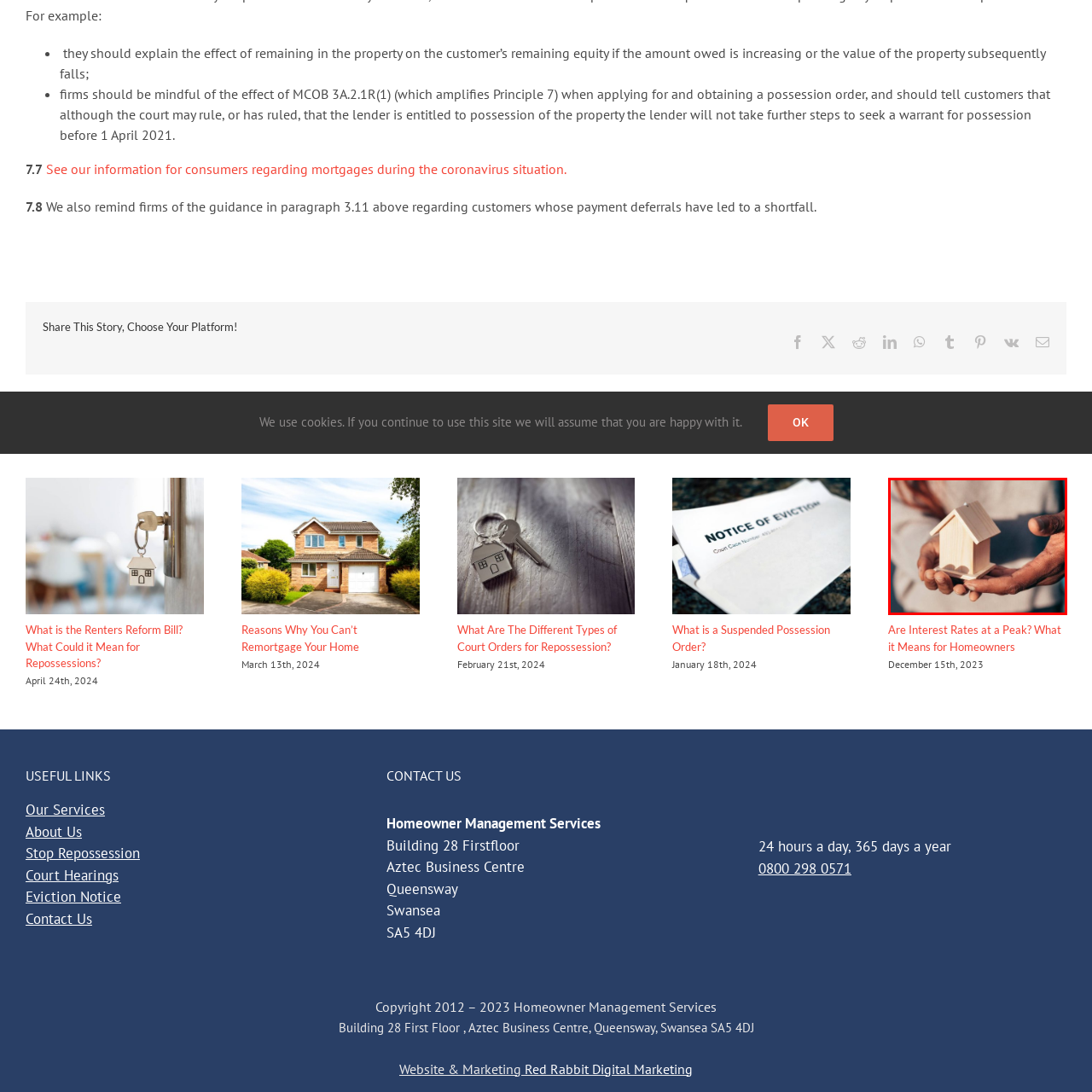What is the broader context related to the image?
Carefully scrutinize the image inside the red bounding box and generate a comprehensive answer, drawing from the visual content.

The image is related to discussions on housing issues, including the implications of interest rates on homeowners. This is evident from the caption, which mentions resources like 'Are Interest Rates at a Peak? What it Means for Homeowners', indicating that the image is part of a larger conversation about housing issues and interest rates.